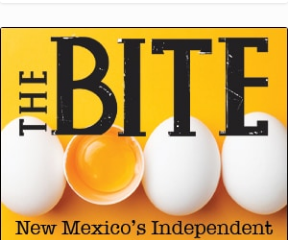Summarize the image with a detailed description that highlights all prominent details.

The image features a vibrant and engaging graphic for "The Bite," which is highlighted as New Mexico’s Independent culinary publication. The background is a warm yellow, setting a cheerful tone. In the forefront, three eggs are displayed, with the center egg cracked open, revealing a bright golden yolk. The bold, uppercase title "THE BITE" dominates the top, emphasizing the publication's focus on food and culinary culture. This visual layout effectively captures the essence of local food journalism and invites readers to explore the rich culinary landscape of New Mexico.